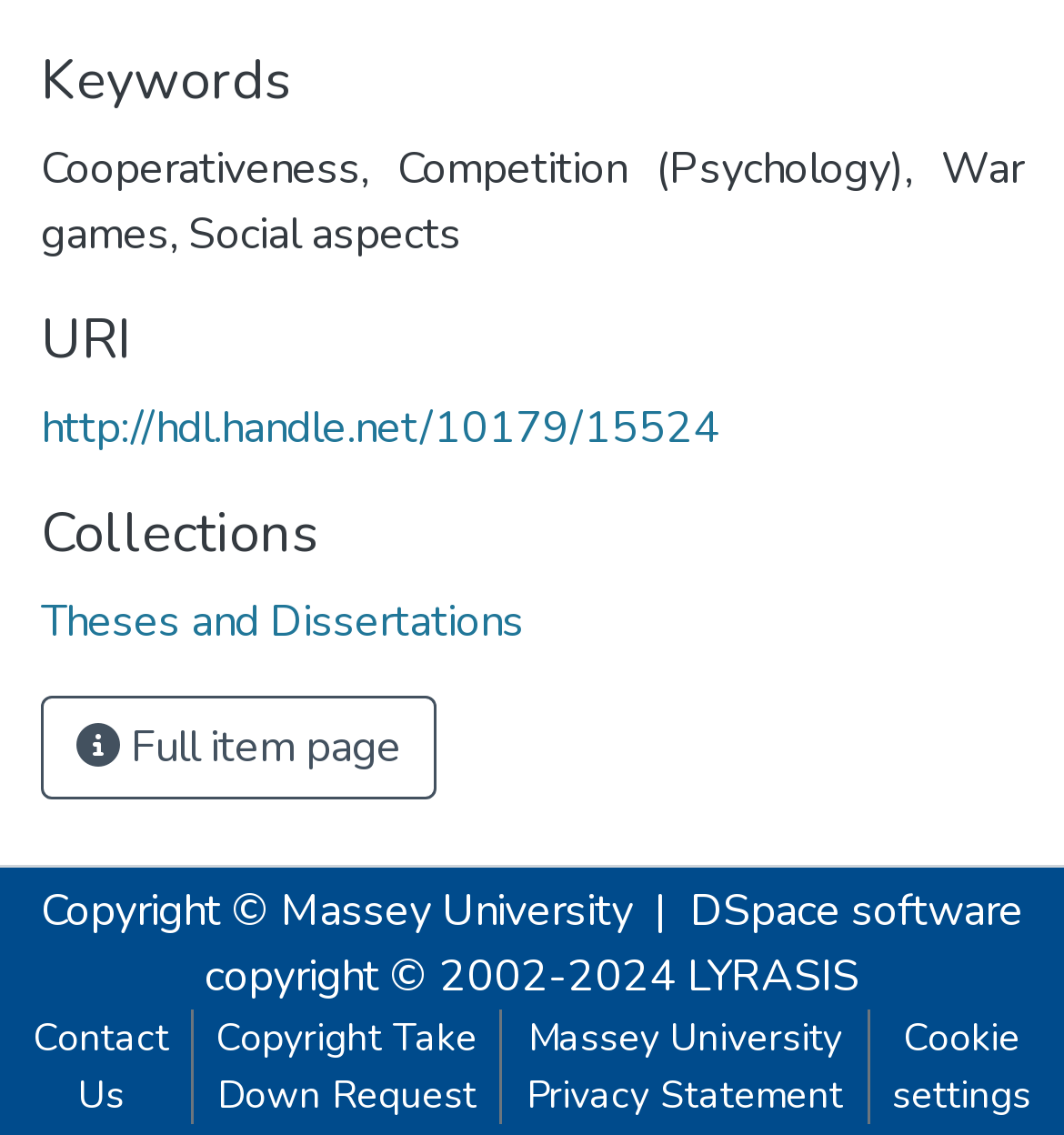Determine the coordinates of the bounding box for the clickable area needed to execute this instruction: "View full item page".

[0.038, 0.614, 0.41, 0.705]